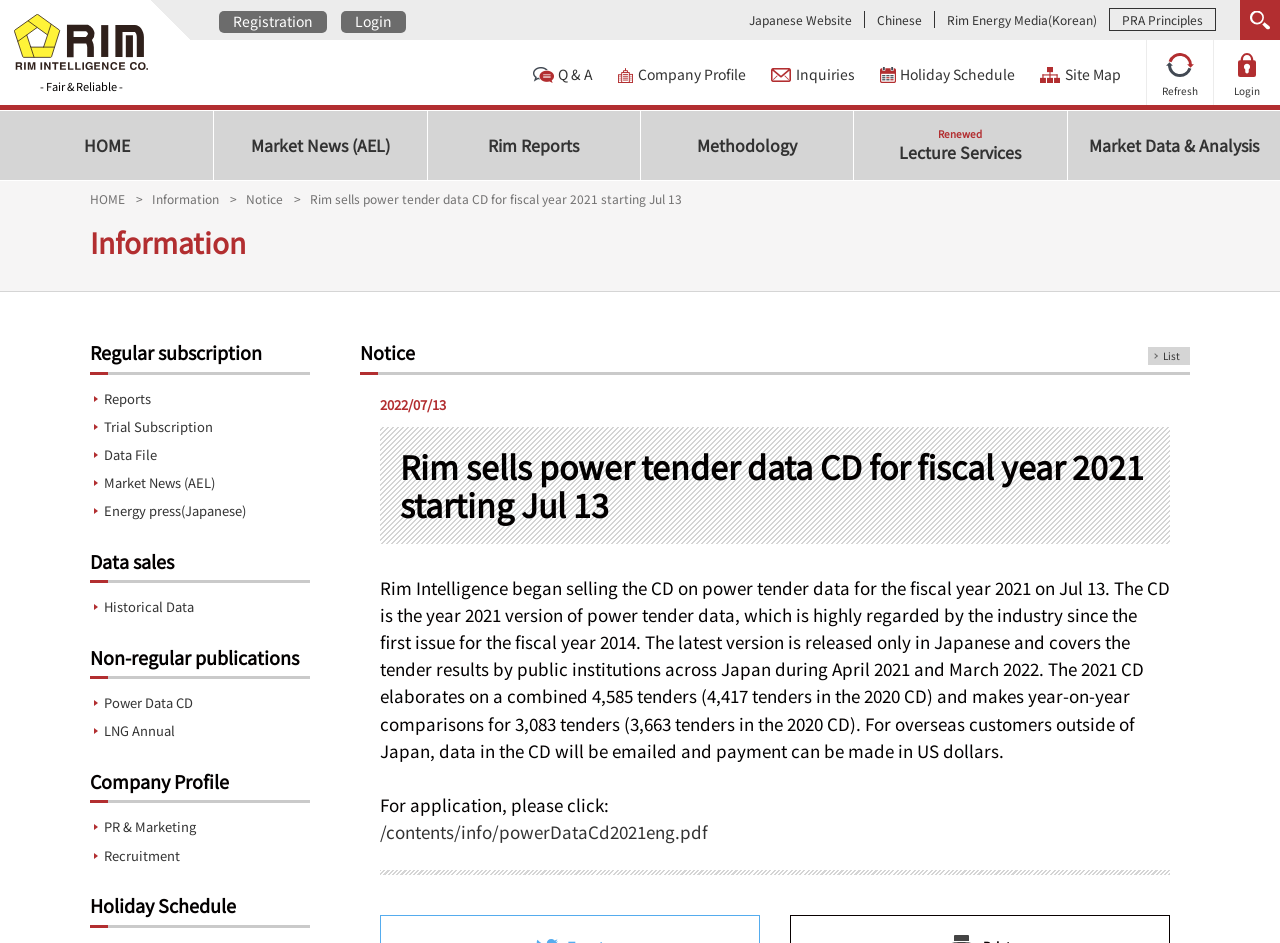Analyze the image and answer the question with as much detail as possible: 
What is the company name of the website?

The company name is obtained from the top-left corner of the webpage, where it is written as 'RIM INTELLIGENCE CO' in bold font.